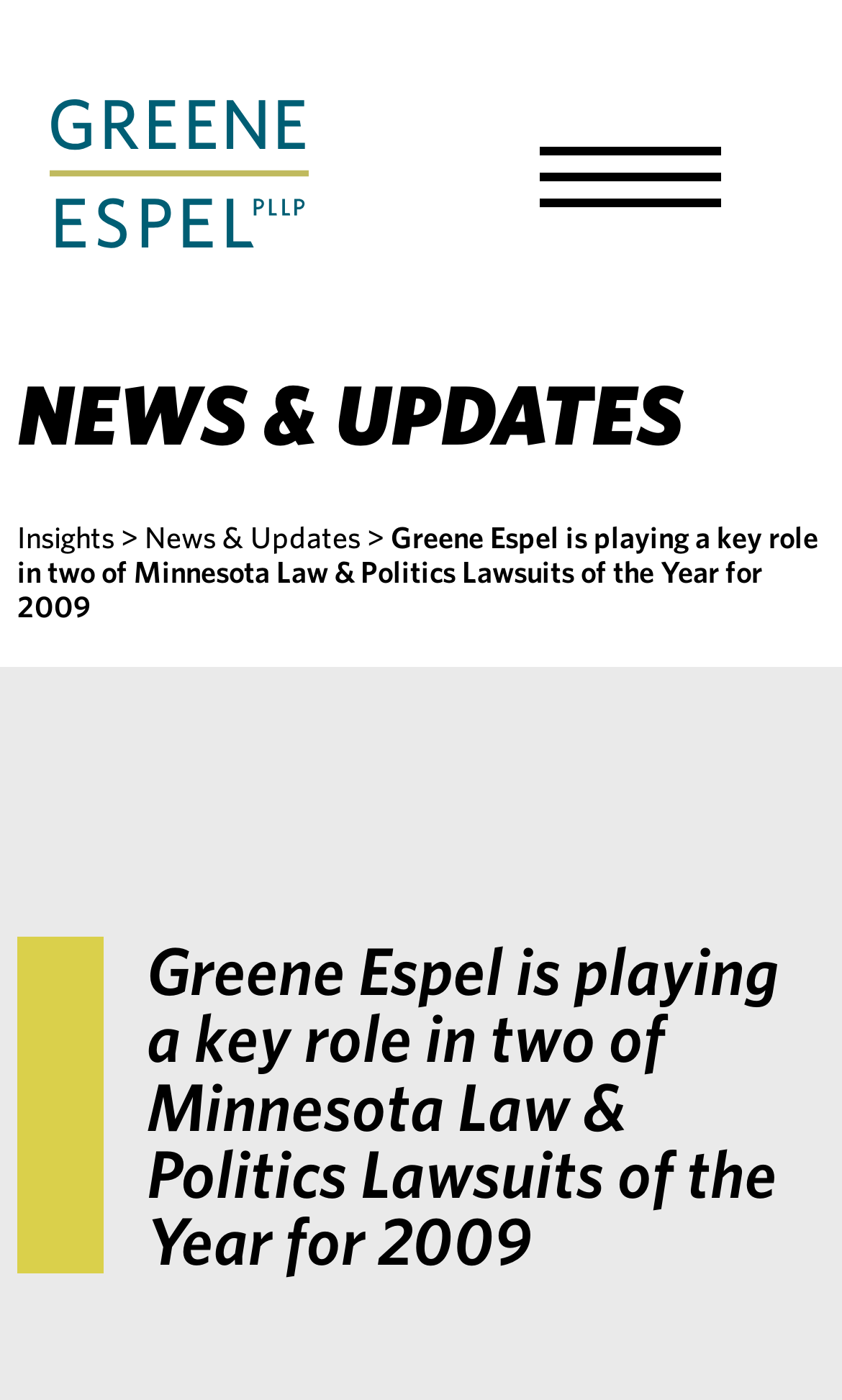How many links are there in the top navigation menu?
Provide a detailed answer to the question using information from the image.

There are three links in the top navigation menu: 'Greene Espel Logo', 'Insights', and 'News & Updates'. These links are located below the logo and above the main content of the webpage.